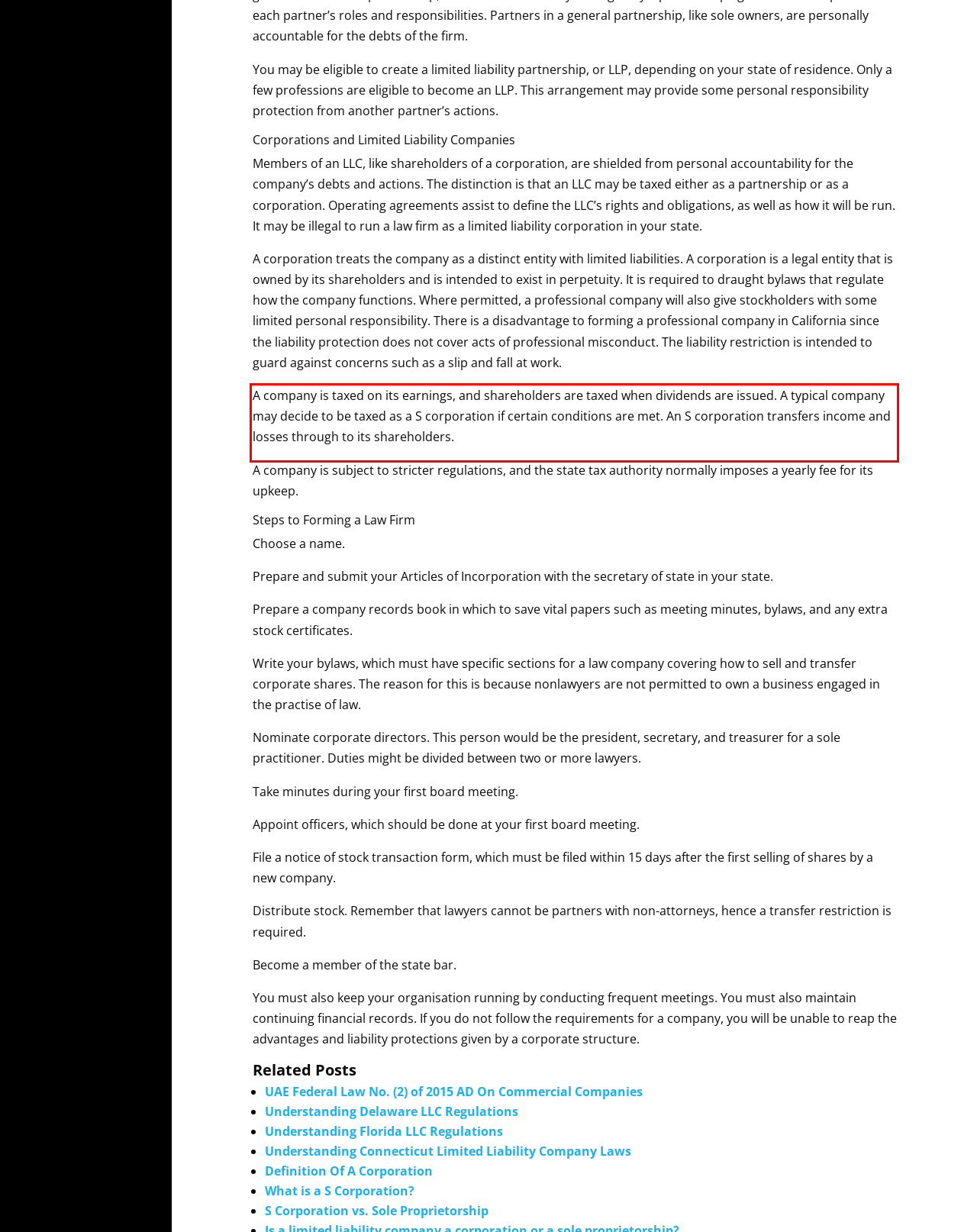Please examine the webpage screenshot containing a red bounding box and use OCR to recognize and output the text inside the red bounding box.

A company is taxed on its earnings, and shareholders are taxed when dividends are issued. A typical company may decide to be taxed as a S corporation if certain conditions are met. An S corporation transfers income and losses through to its shareholders.